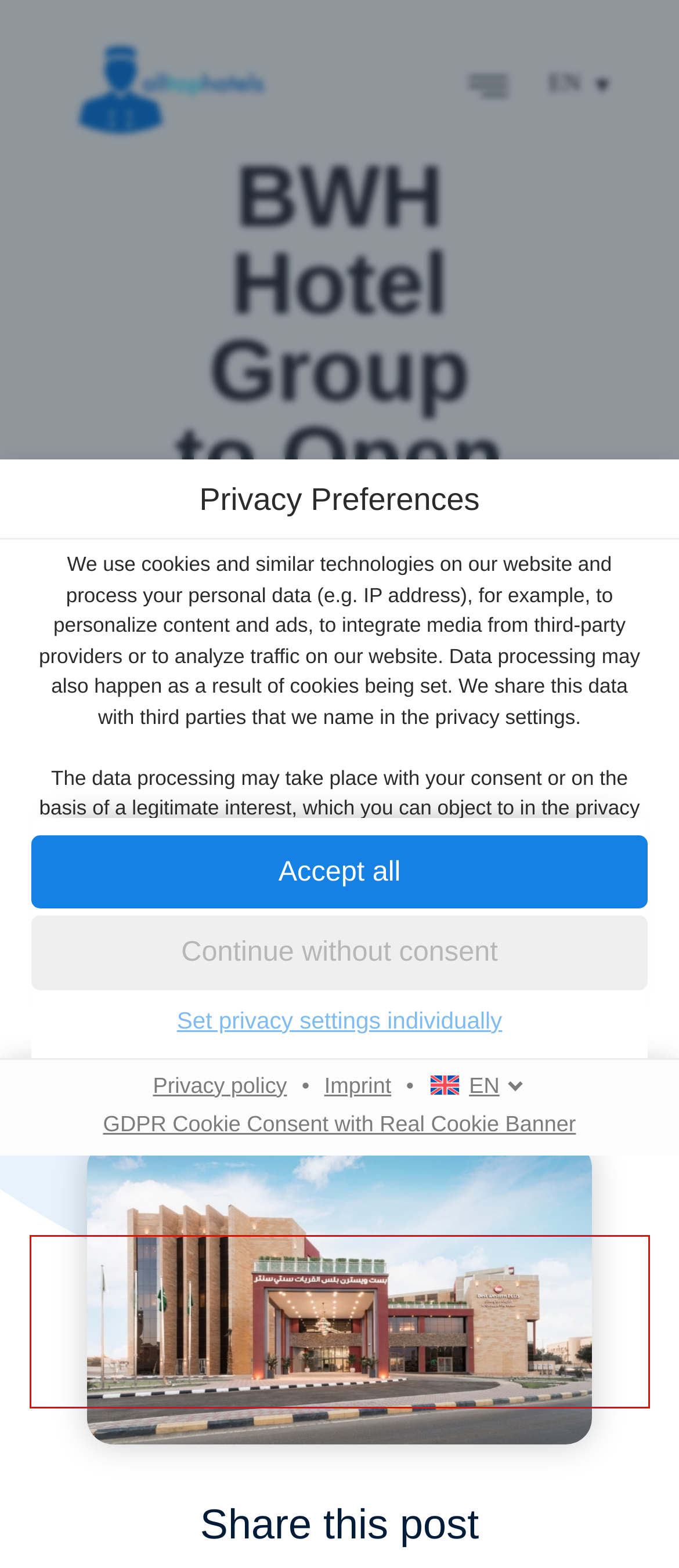Please examine the screenshot of the webpage and read the text present within the red rectangle bounding box.

By accepting all services, you allow Google Tag Manager2 (Funktional) , Google Maps2,U (Funktional, Data processing in unsecure third countries) , Calendly2,U (Funktional, Data processing in unsecure third countries) and Google Analytics3 (Statistik) to be loaded. These services are divided into groups Essenziell1, Funktional2 and Statistik3 according to their purpose (belonging marked with superscript numbers). In addition, Elementor1 (Essenziell) , WPML1 (Essenziell) , Wordfence1 (Essenziell) , Google Fonts1,U (Essenziell, Data processing in unsecure third countries) and Google reCAPTCHA1,U (Essenziell, Data processing in unsecure third countries) are loaded based on a legitimate interest.